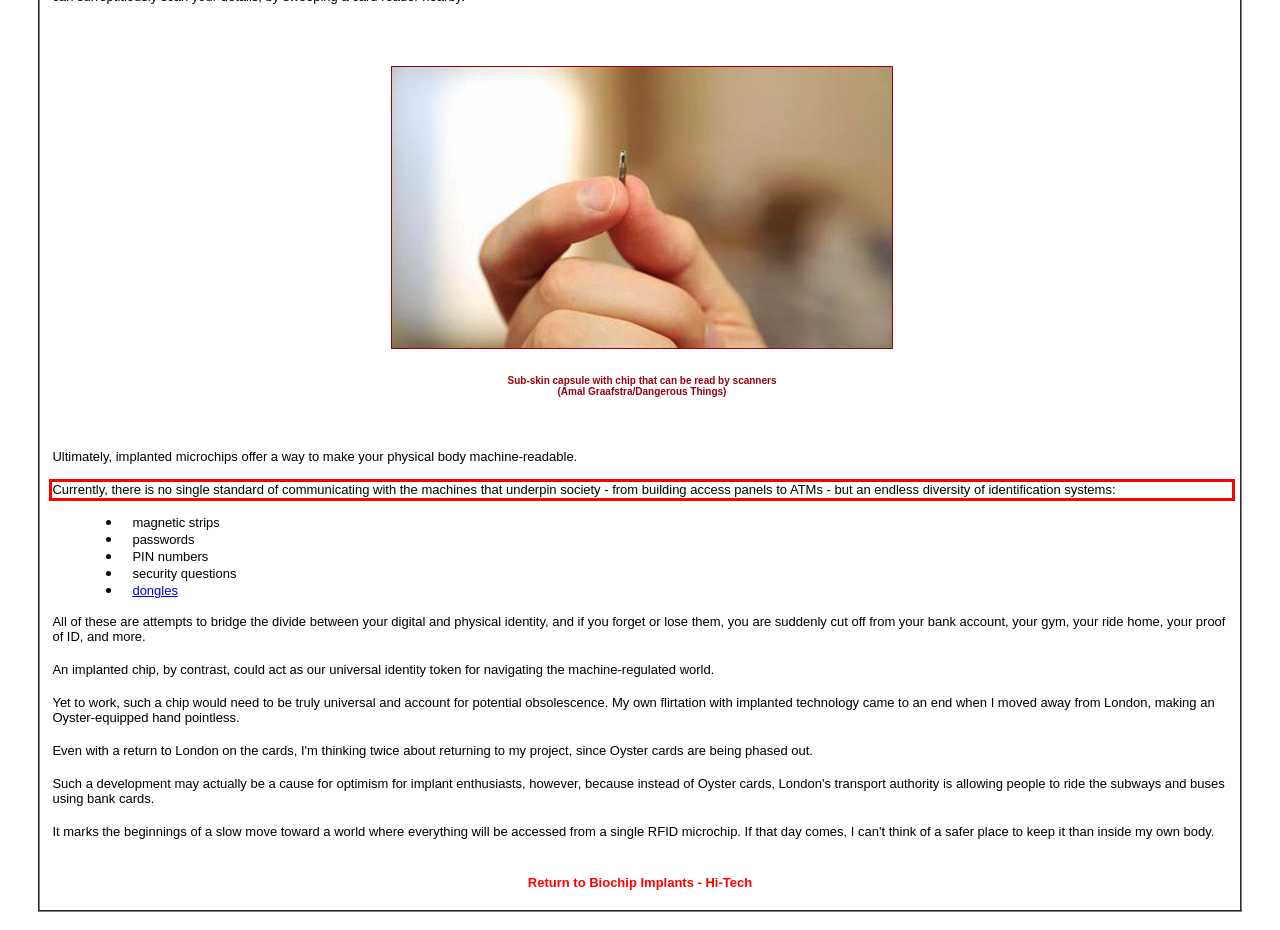Review the screenshot of the webpage and recognize the text inside the red rectangle bounding box. Provide the extracted text content.

Currently, there is no single standard of communicating with the machines that underpin society - from building access panels to ATMs - but an endless diversity of identification systems: